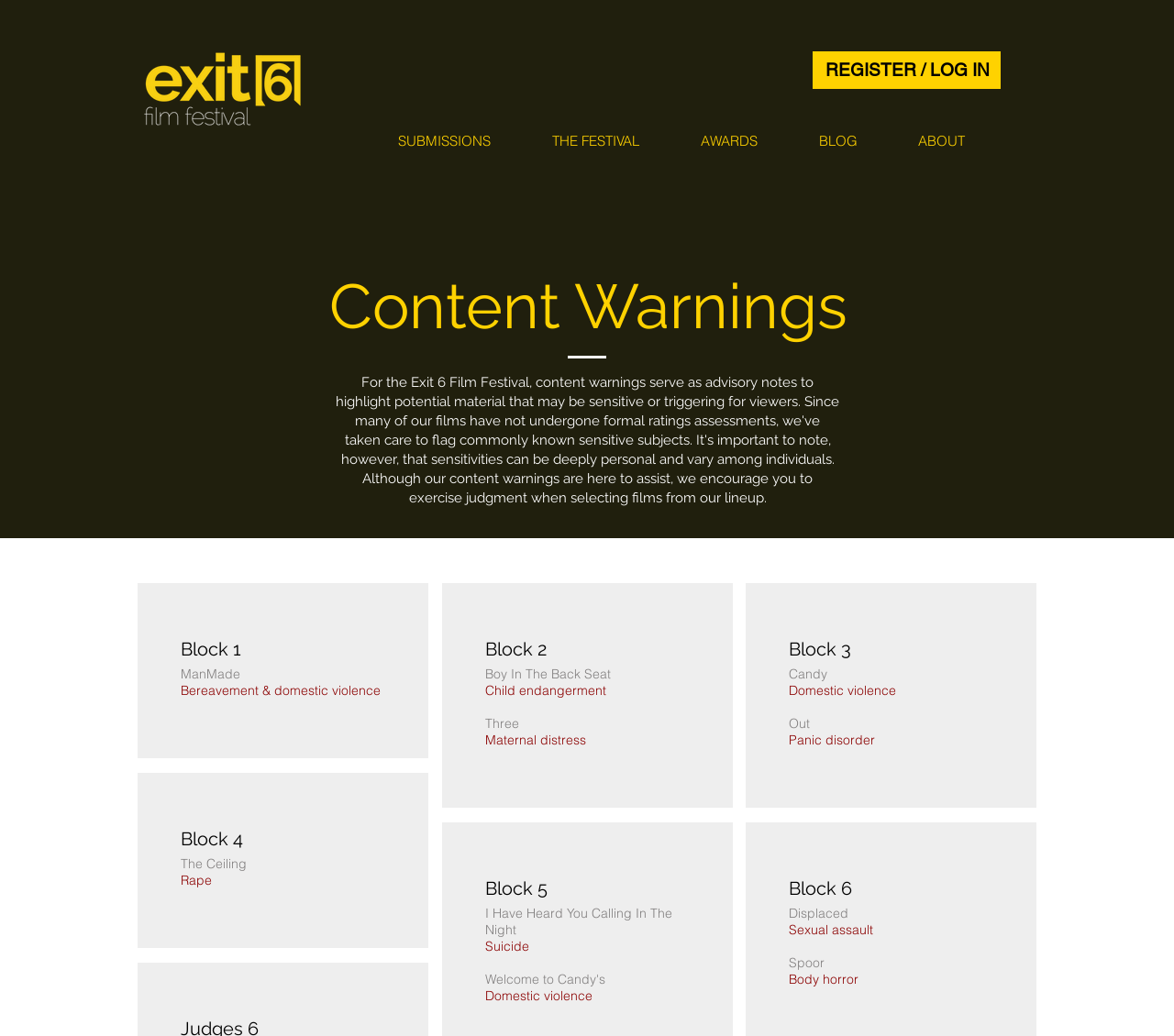Describe the entire webpage, focusing on both content and design.

The webpage is about the Exit 6 Film Festival, specifically focusing on content warnings for the films showcased. At the top left, there is a link to the festival's homepage, accompanied by an image with the same name. To the right of this, a "REGISTER / LOG IN" button is prominently displayed. Below these elements, a navigation menu is situated, featuring links to various sections of the website, including "SUBMISSIONS", "THE FESTIVAL", "AWARDS", "BLOG", and "ABOUT".

The main content of the page is divided into sections, each labeled as "Block" followed by a number (1, 2, 3, 4, 5, and 6). Within each block, there are headings with film titles, accompanied by static text describing the content warnings associated with each film. These warnings include sensitive topics such as bereavement, domestic violence, rape, child endangerment, maternal distress, suicide, and body horror.

The layout of the page is organized, with clear headings and concise text. The content warnings are grouped by block, making it easy to navigate and find specific information. Overall, the webpage appears to be a resource for festival attendees, providing them with necessary information to make informed decisions about which films to watch.